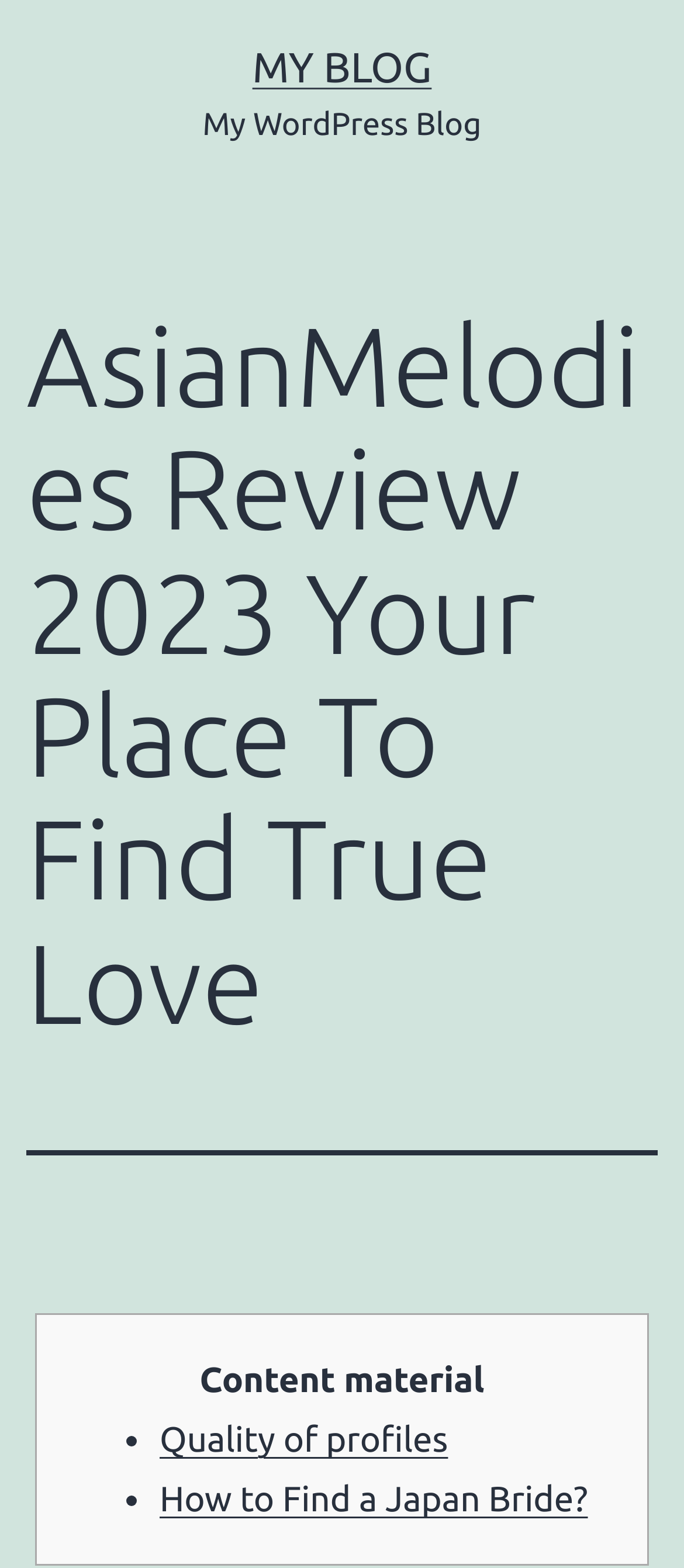Identify the bounding box coordinates for the UI element mentioned here: "My Blog". Provide the coordinates as four float values between 0 and 1, i.e., [left, top, right, bottom].

[0.369, 0.027, 0.631, 0.058]